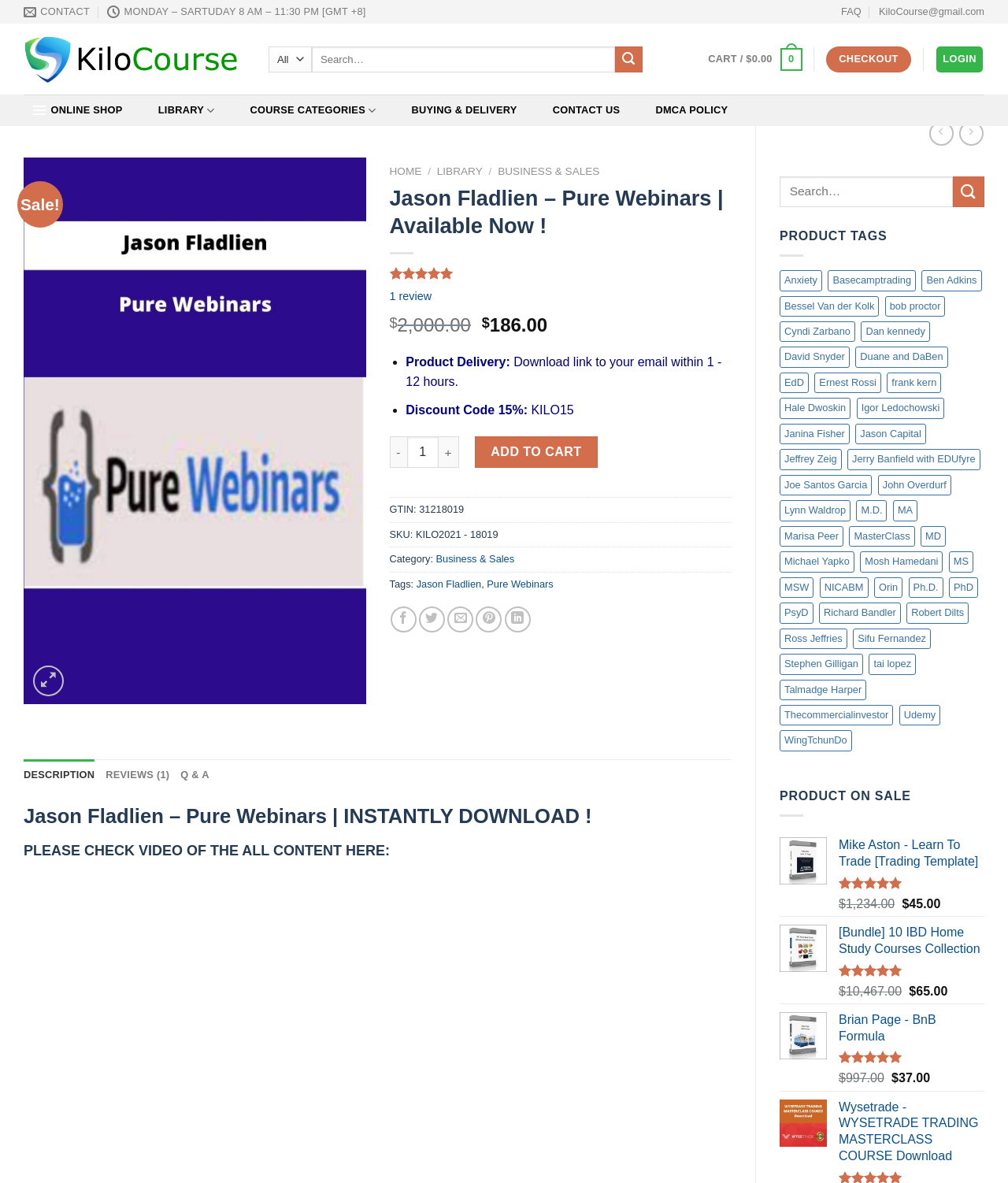Write a detailed summary of the webpage.

This webpage is an e-commerce platform selling online courses and products related to personal development, self-improvement, and trading. At the top, there is a navigation menu with links to "CONTACT", "FAQ", "KiloCourse", and a search bar. Below the navigation menu, there are links to "CART", "CHECKOUT", and "LOGIN" on the right side.

On the left side, there is a menu with links to "ONLINE SHOP", "LIBRARY", "COURSE CATEGORIES", "BUYING & DELIVERY", "CONTACT US", and "DMCA POLICY". Below this menu, there are two sections: "PRODUCT TAGS" and "PRODUCT ON SALE".

The "PRODUCT TAGS" section lists 46 product tags, each with a number of products in parentheses, such as "Anxiety (27 products)" and "Udemy (464 products)". These tags are arranged in a vertical list, with the first tag starting from the top left and the last tag ending at the bottom right.

The "PRODUCT ON SALE" section features a single product, "Mike Aston – Learn To Trade [Stock Trading Course Trading Template]", with an image, a rating of 5.00 out of 5, and a brief description. This section is located below the "PRODUCT TAGS" section.

There are also two search bars on the page, one at the top and another in the "PRODUCT TAGS" section, allowing users to search for products.